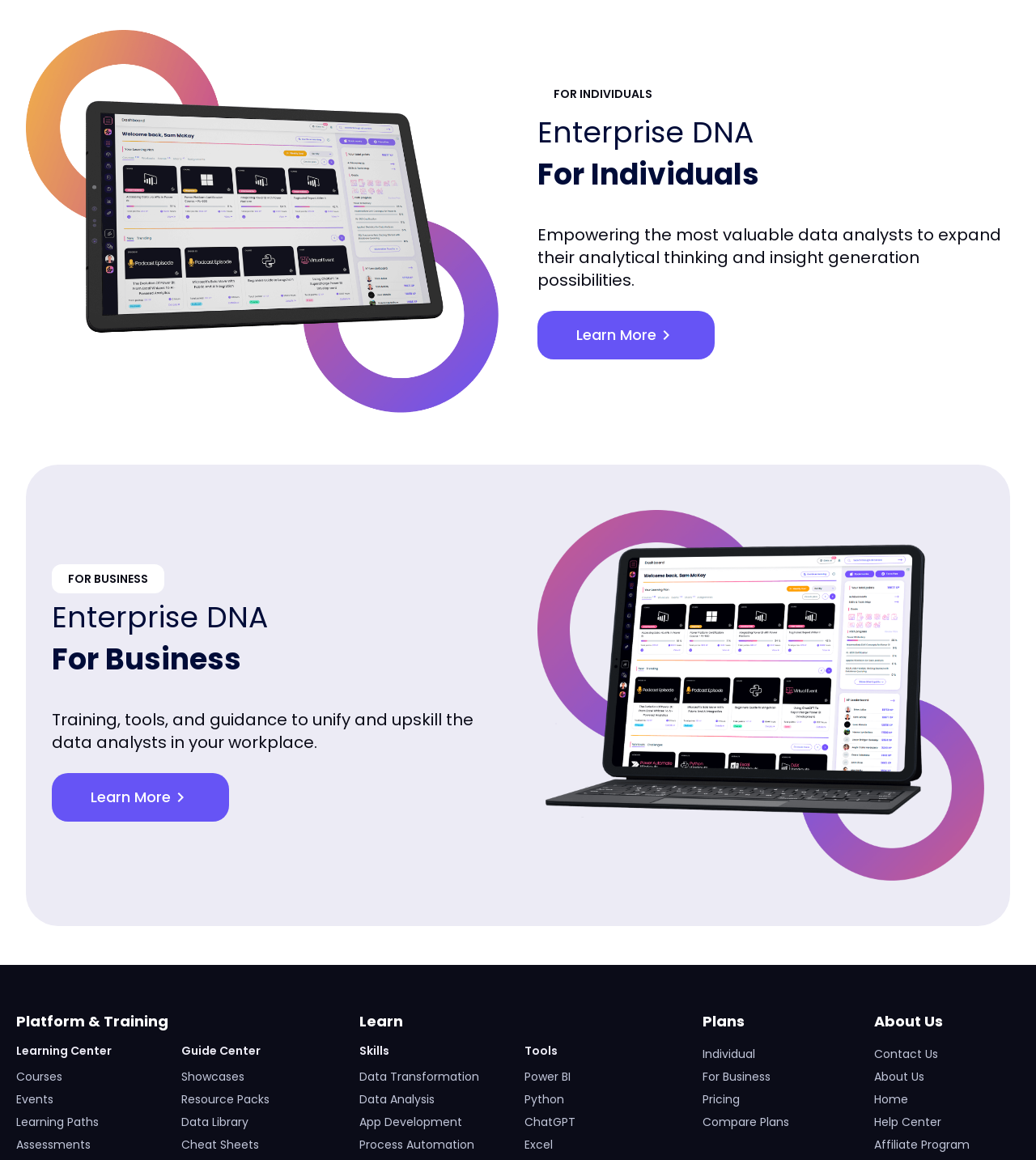With reference to the image, please provide a detailed answer to the following question: What is the main purpose of the website for individuals?

Based on the webpage, I can see that the website is divided into two sections: 'For Individuals' and 'For Business'. Under 'For Individuals', it is stated that the website aims to 'Empowering the most valuable data analysts to expand their analytical thinking and insight generation possibilities.' Therefore, the main purpose of the website for individuals is to expand their analytical thinking.